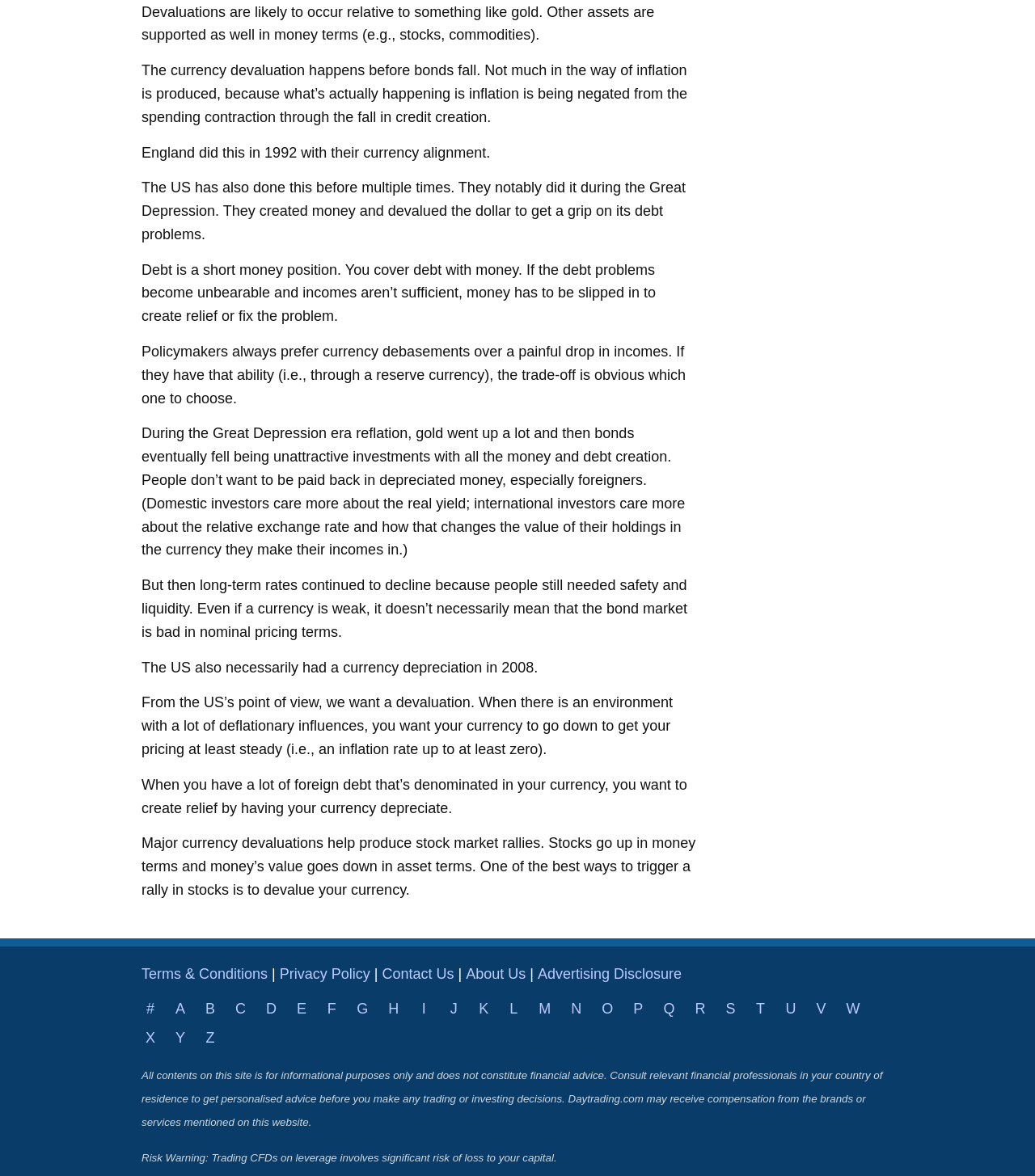Provide a brief response using a word or short phrase to this question:
What happens to stocks during a currency devaluation?

They go up